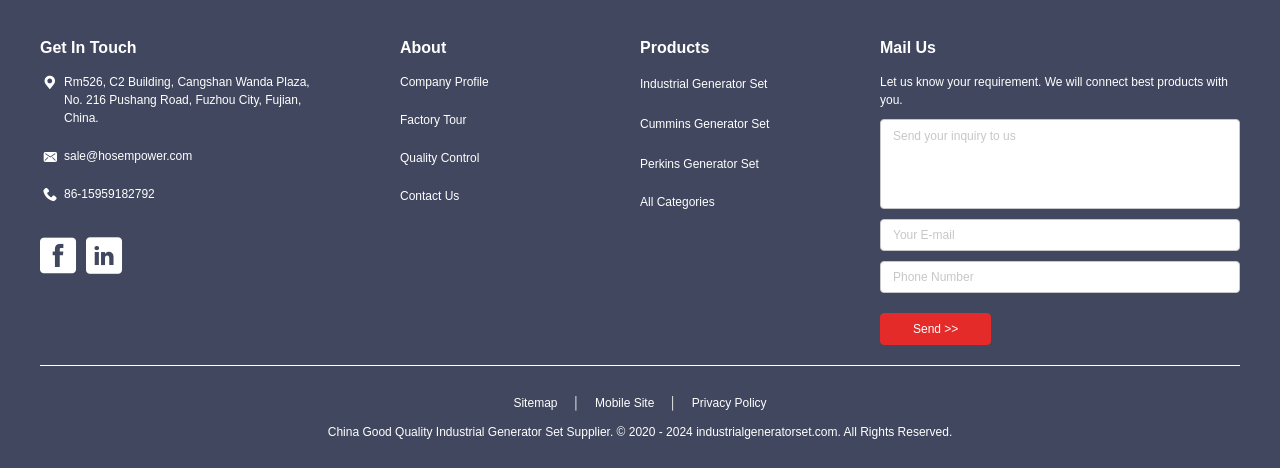Could you please study the image and provide a detailed answer to the question:
What is the company's address?

I found the company's address by looking at the static text element with the bounding box coordinates [0.05, 0.16, 0.242, 0.267], which contains the address information.